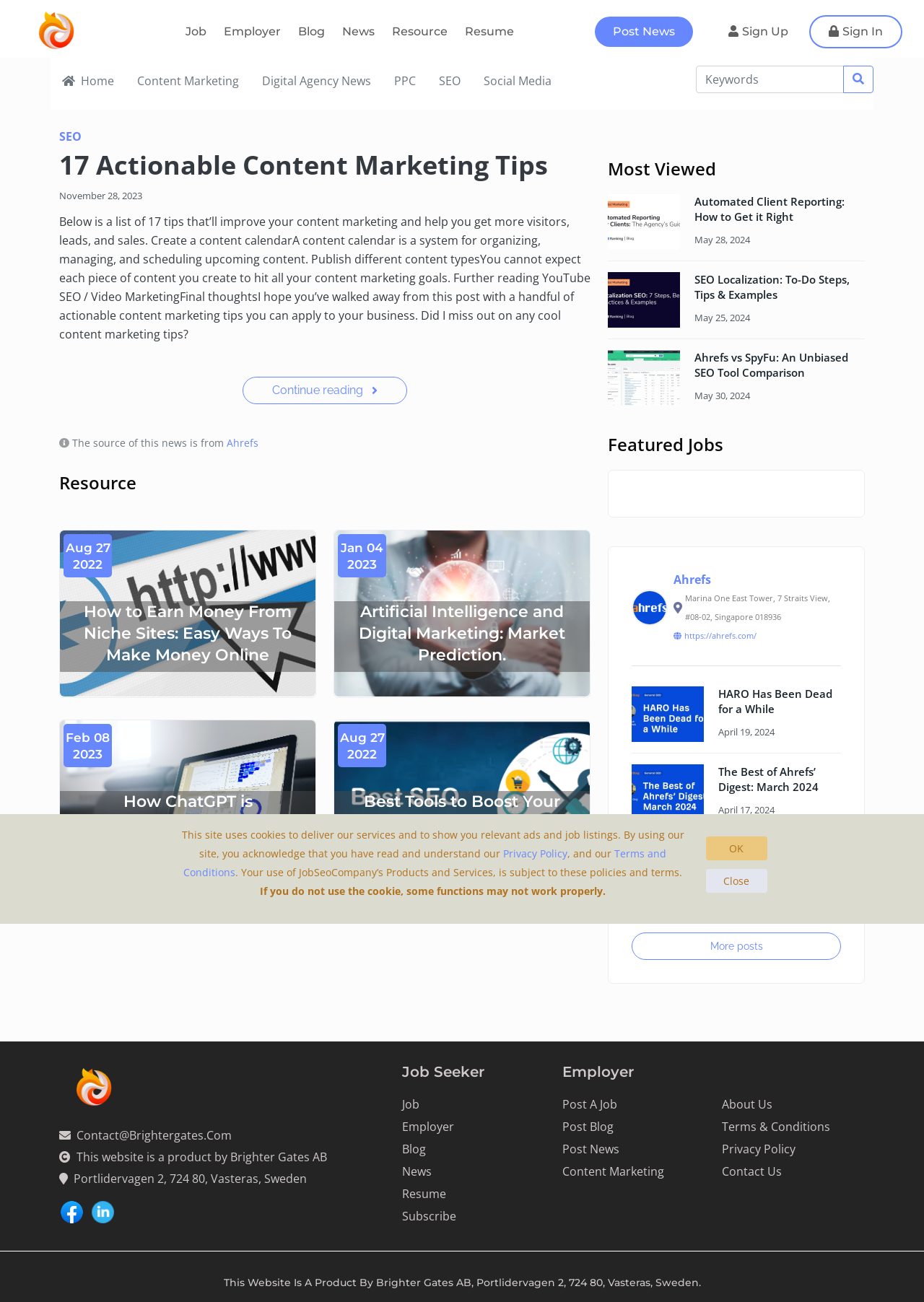What is the location of the company?
Refer to the image and provide a detailed answer to the question.

The location of the company can be found in the footer section of the webpage, where it is written as 'Marina One East Tower, 7 Straits View, #08-02, Singapore 018936' and 'Portlidervagen 2, 724 80, Vasteras, Sweden'. This suggests that the company has offices or operations in both Singapore and Sweden.